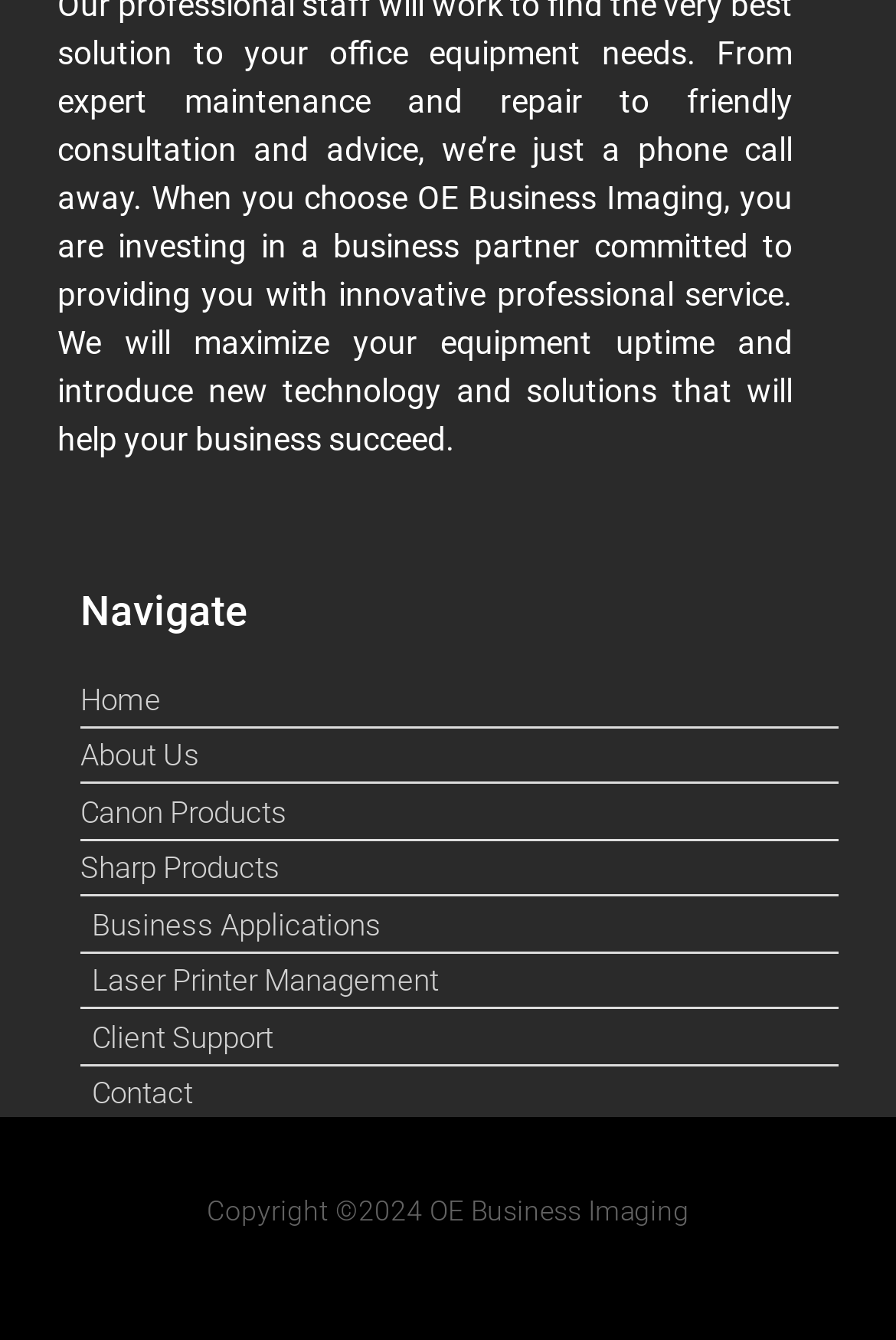What is the last menu item?
Based on the image content, provide your answer in one word or a short phrase.

Contact